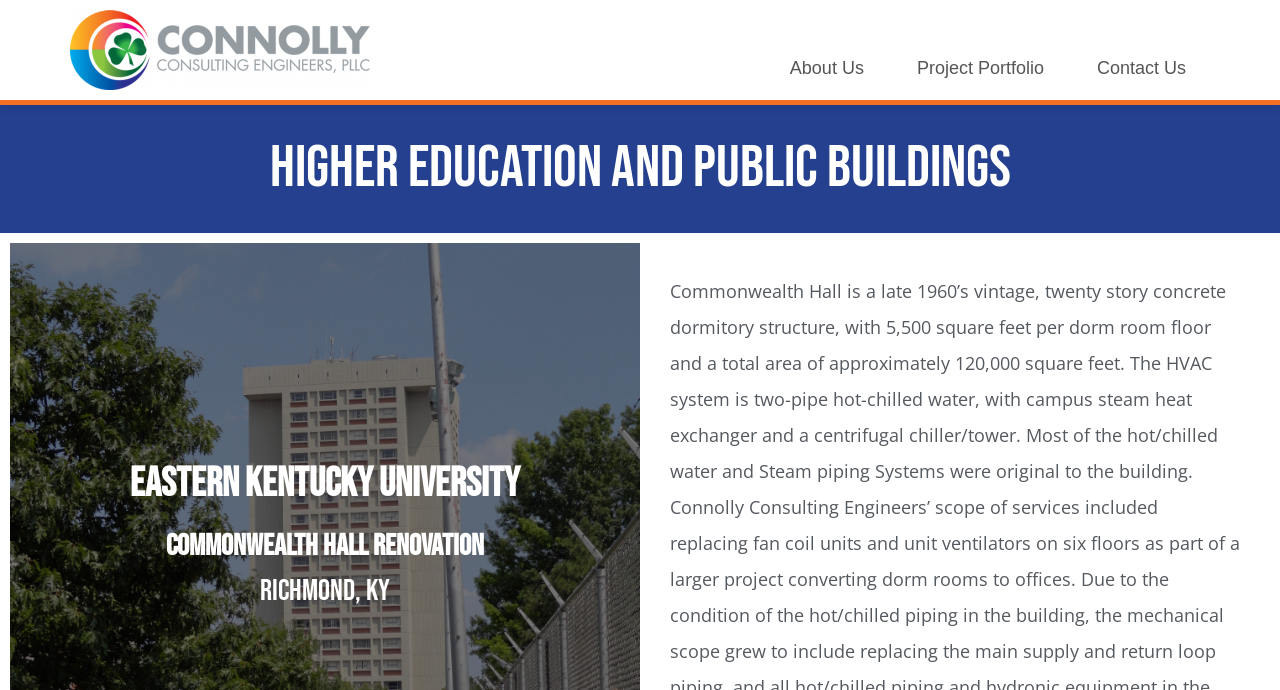Identify the bounding box coordinates for the UI element described as: "Contact Us".

[0.857, 0.072, 0.927, 0.128]